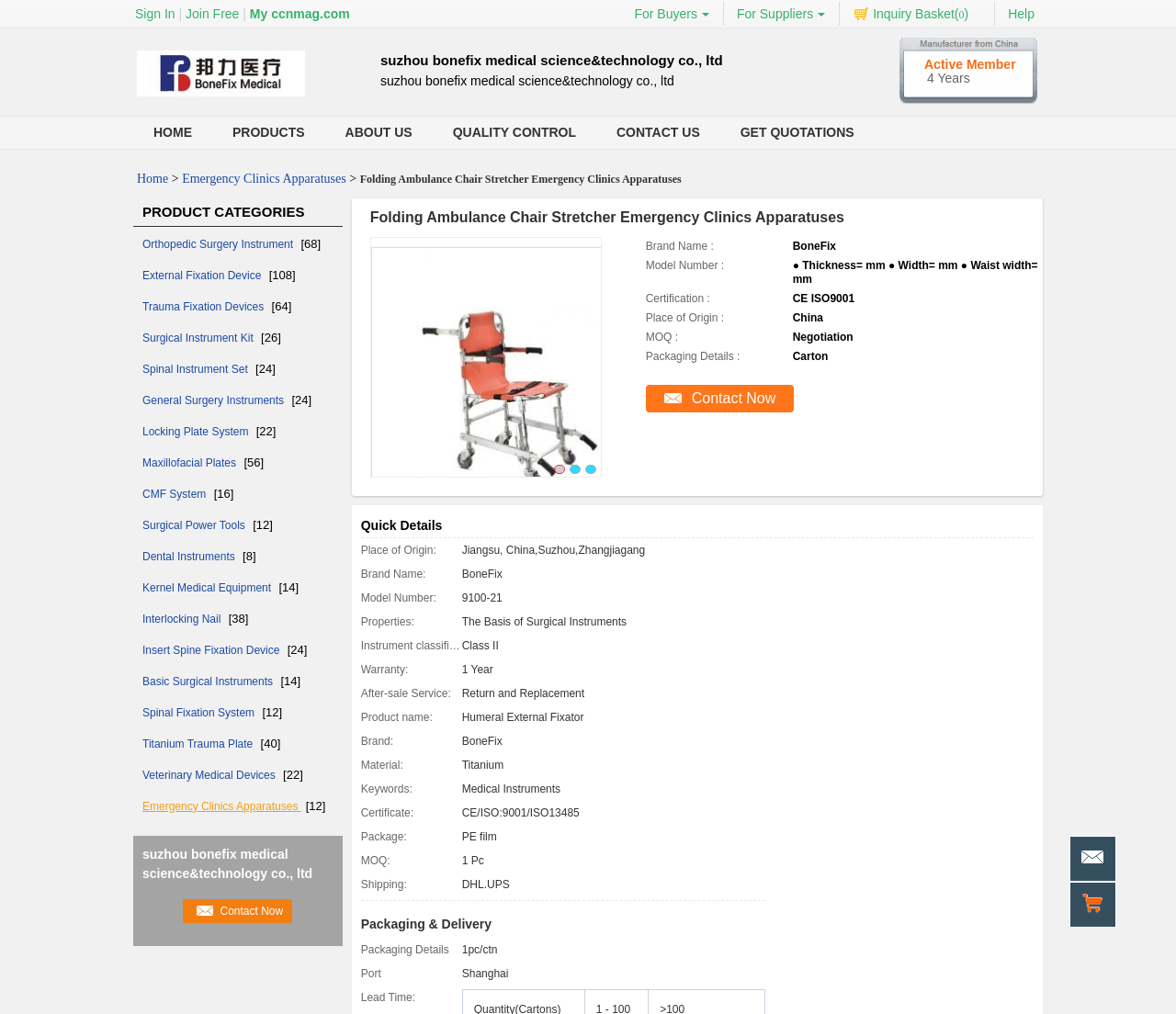Please identify the bounding box coordinates of the element I should click to complete this instruction: 'Contact Dalry Rose'. The coordinates should be given as four float numbers between 0 and 1, like this: [left, top, right, bottom].

None